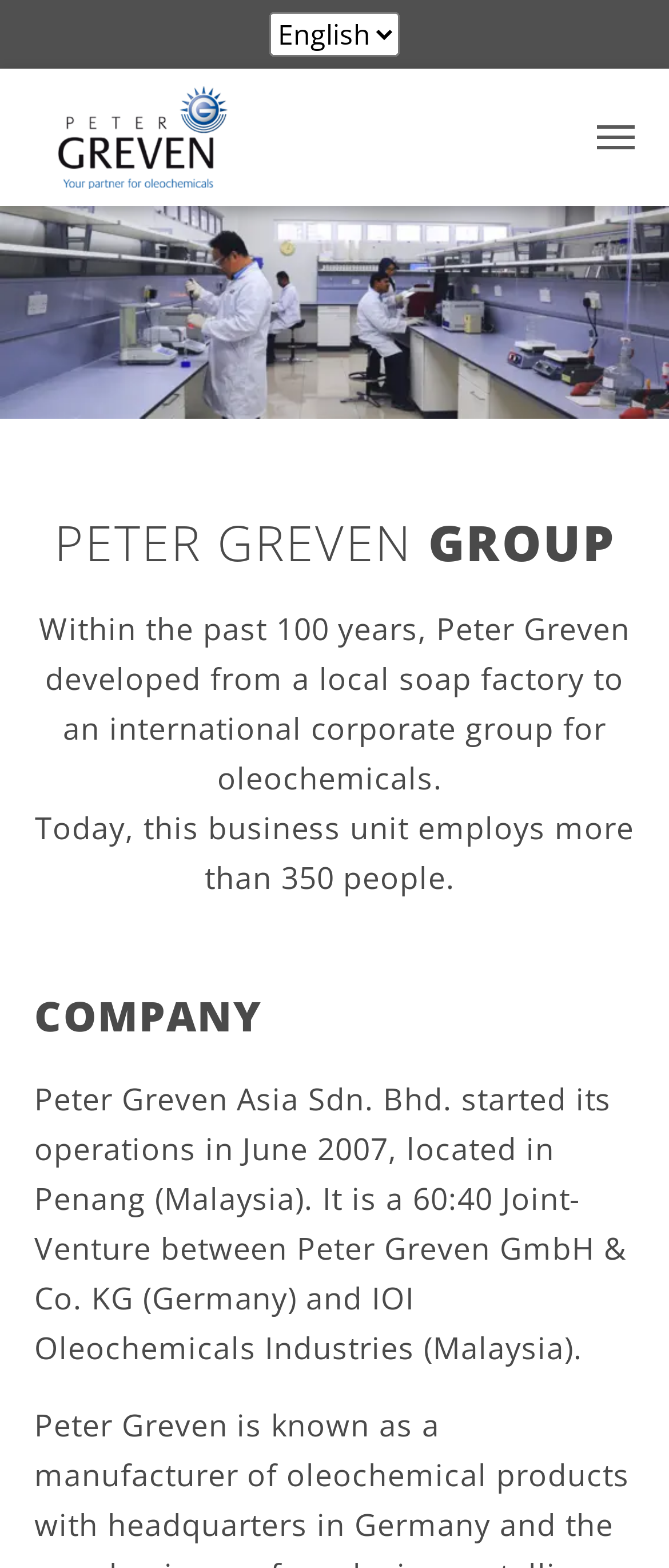Given the description of the UI element: "title="Peter-Greven Asia"", predict the bounding box coordinates in the form of [left, top, right, bottom], with each value being a float between 0 and 1.

[0.051, 0.044, 0.374, 0.131]